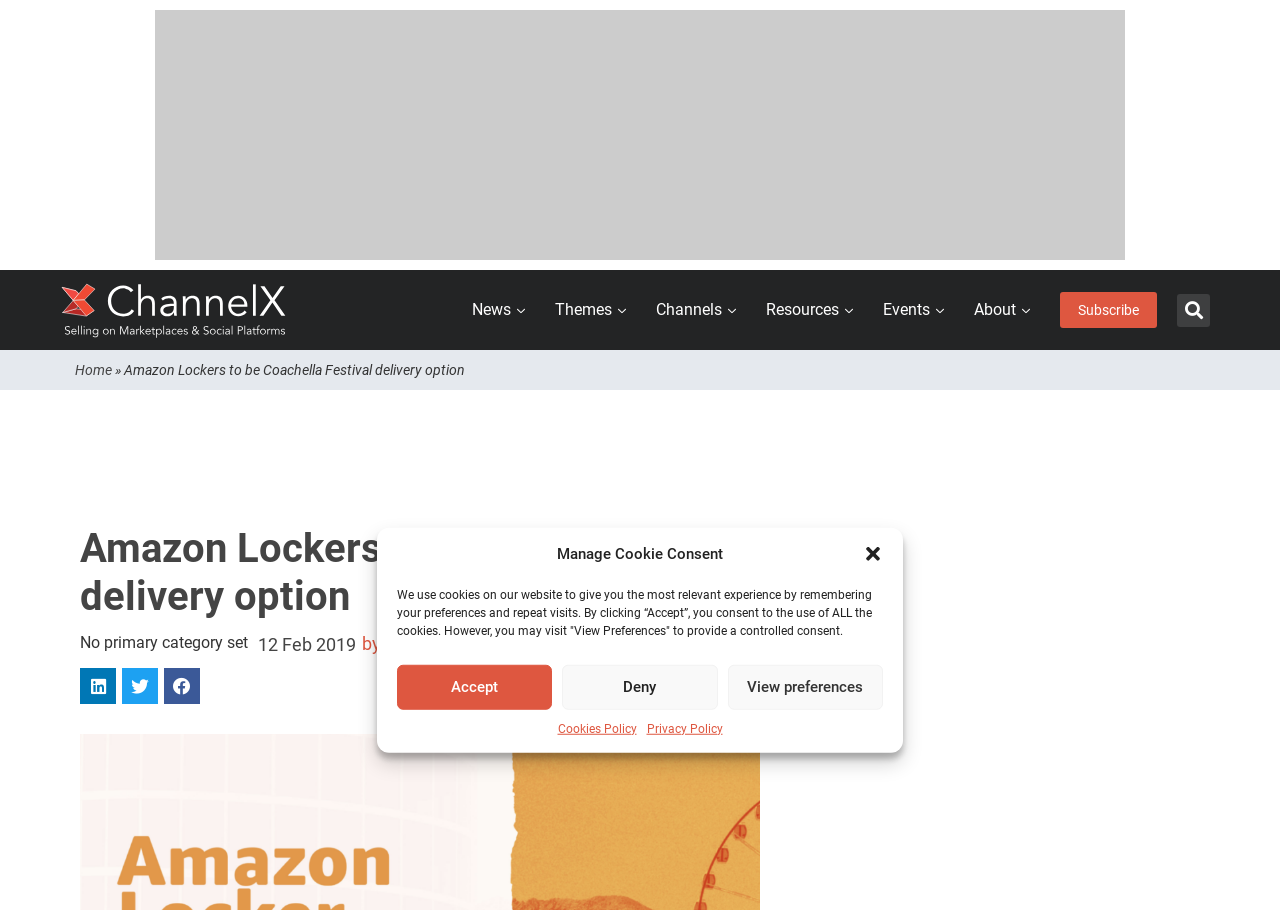Identify the bounding box coordinates of the region that needs to be clicked to carry out this instruction: "Go to Home page". Provide these coordinates as four float numbers ranging from 0 to 1, i.e., [left, top, right, bottom].

[0.059, 0.398, 0.088, 0.415]